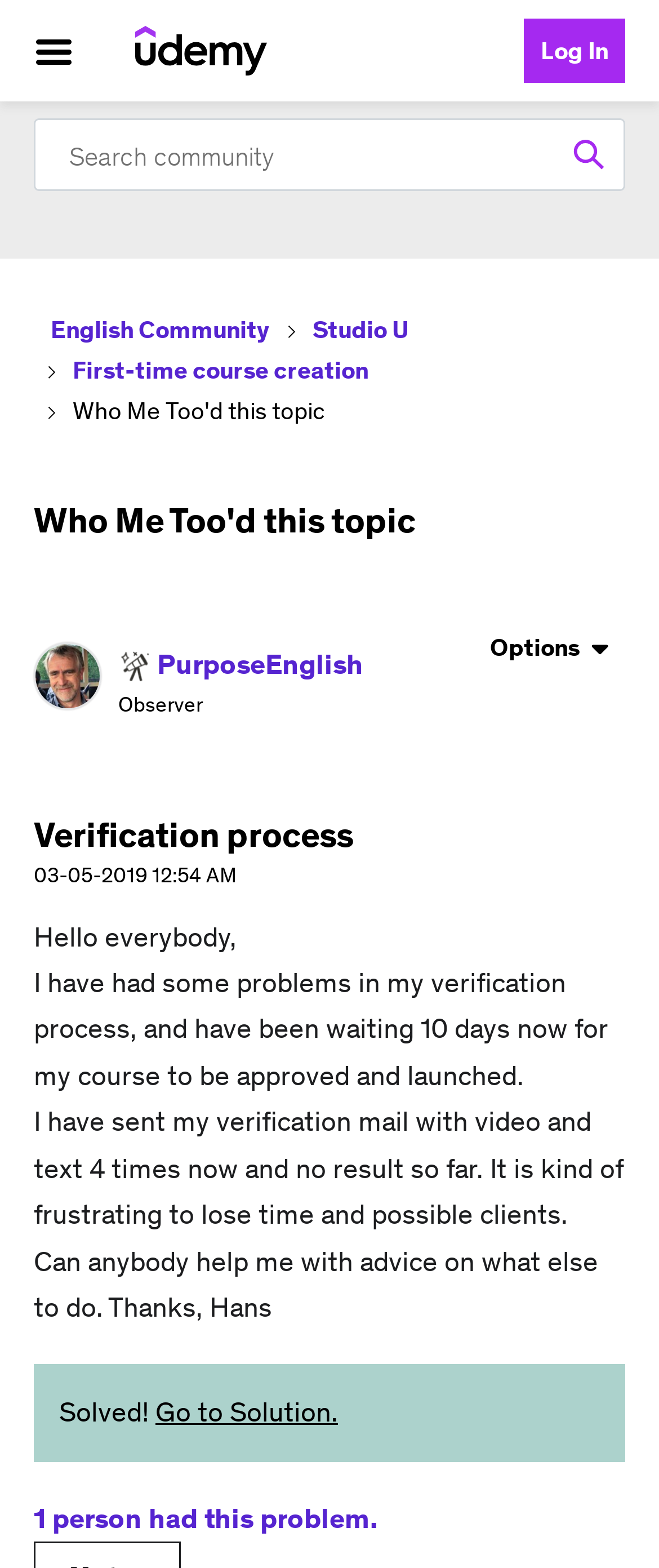Respond concisely with one word or phrase to the following query:
Who is the author of this post?

Hans